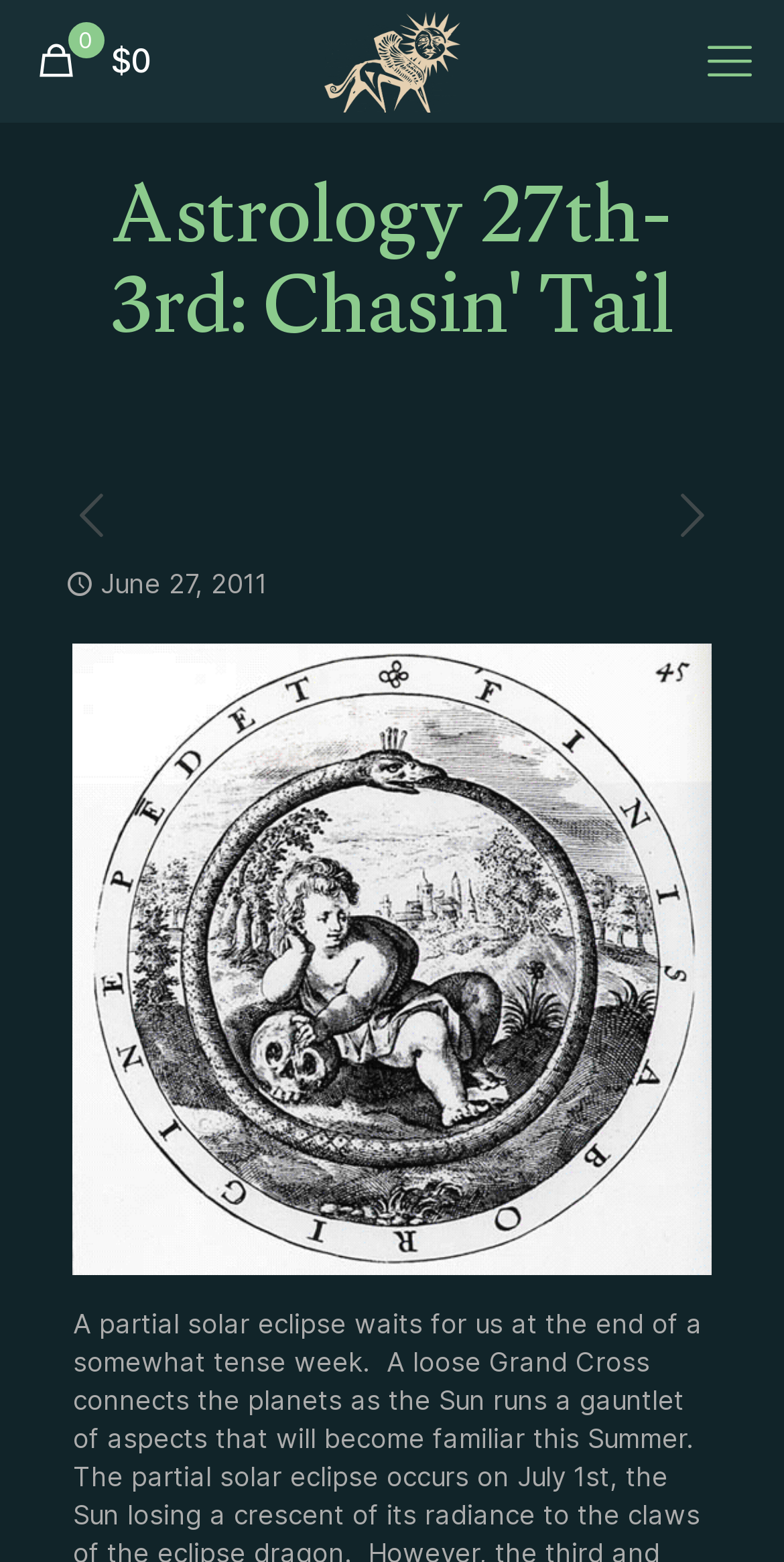Please determine the heading text of this webpage.

Astrology 27th-3rd: Chasin' Tail